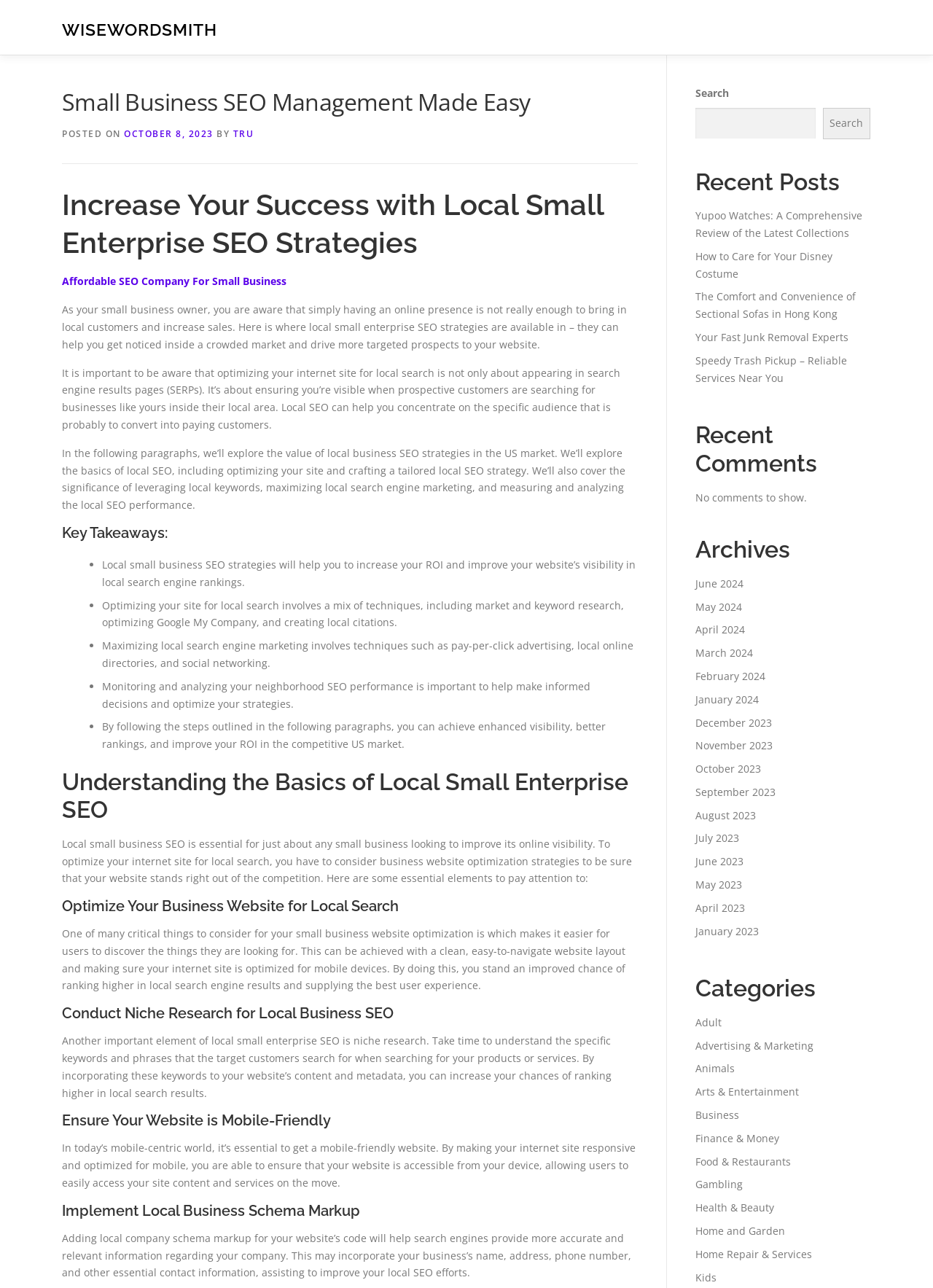Respond to the following question using a concise word or phrase: 
What is the purpose of the 'Recent Posts' section?

To show recent articles